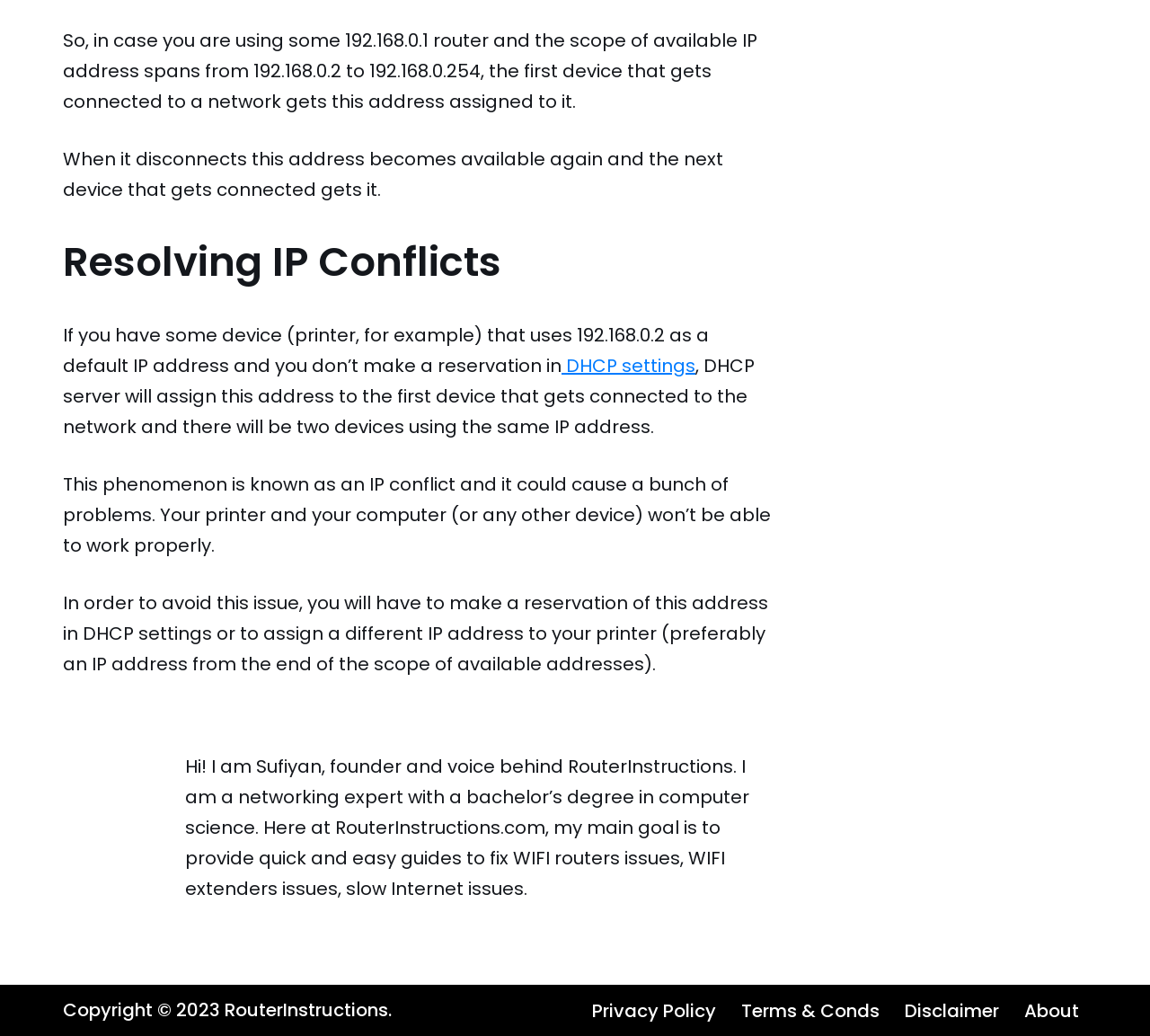Find and provide the bounding box coordinates for the UI element described with: "Privacy Policy".

[0.515, 0.961, 0.623, 0.989]